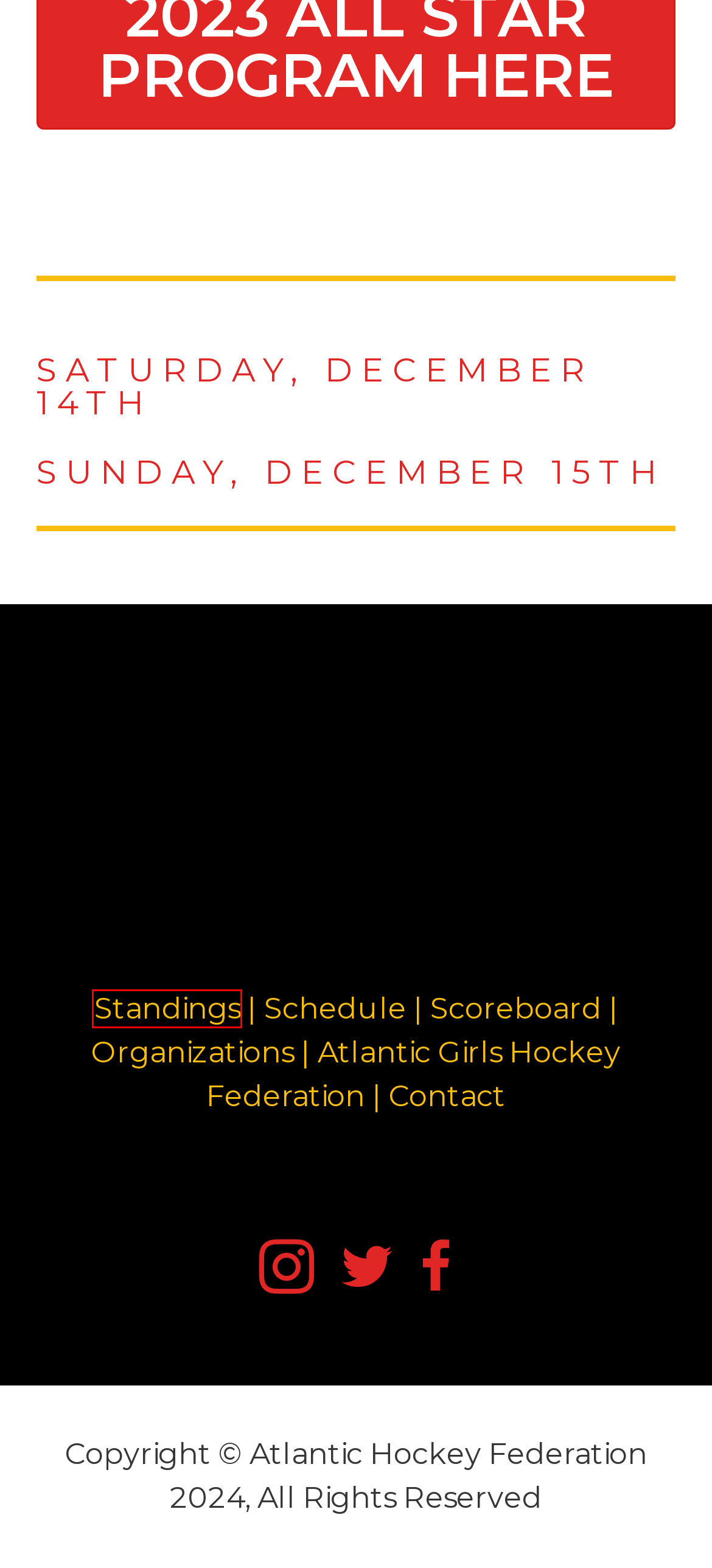Examine the screenshot of a webpage with a red bounding box around a specific UI element. Identify which webpage description best matches the new webpage that appears after clicking the element in the red bounding box. Here are the candidates:
A. AHF Schedule - Atlantic Hockey Federation
B. Game Center - Atlantic Hockey Federation
C. Scoreboard - Atlantic Hockey Federation
D. About - Atlantic Hockey Federation
E. Contact Us - Atlantic Hockey Federation
F. Organizations - Atlantic Hockey Federation
G. Standings - Atlantic Hockey Federation
H. Calendar of Events - Atlantic Hockey Federation

G